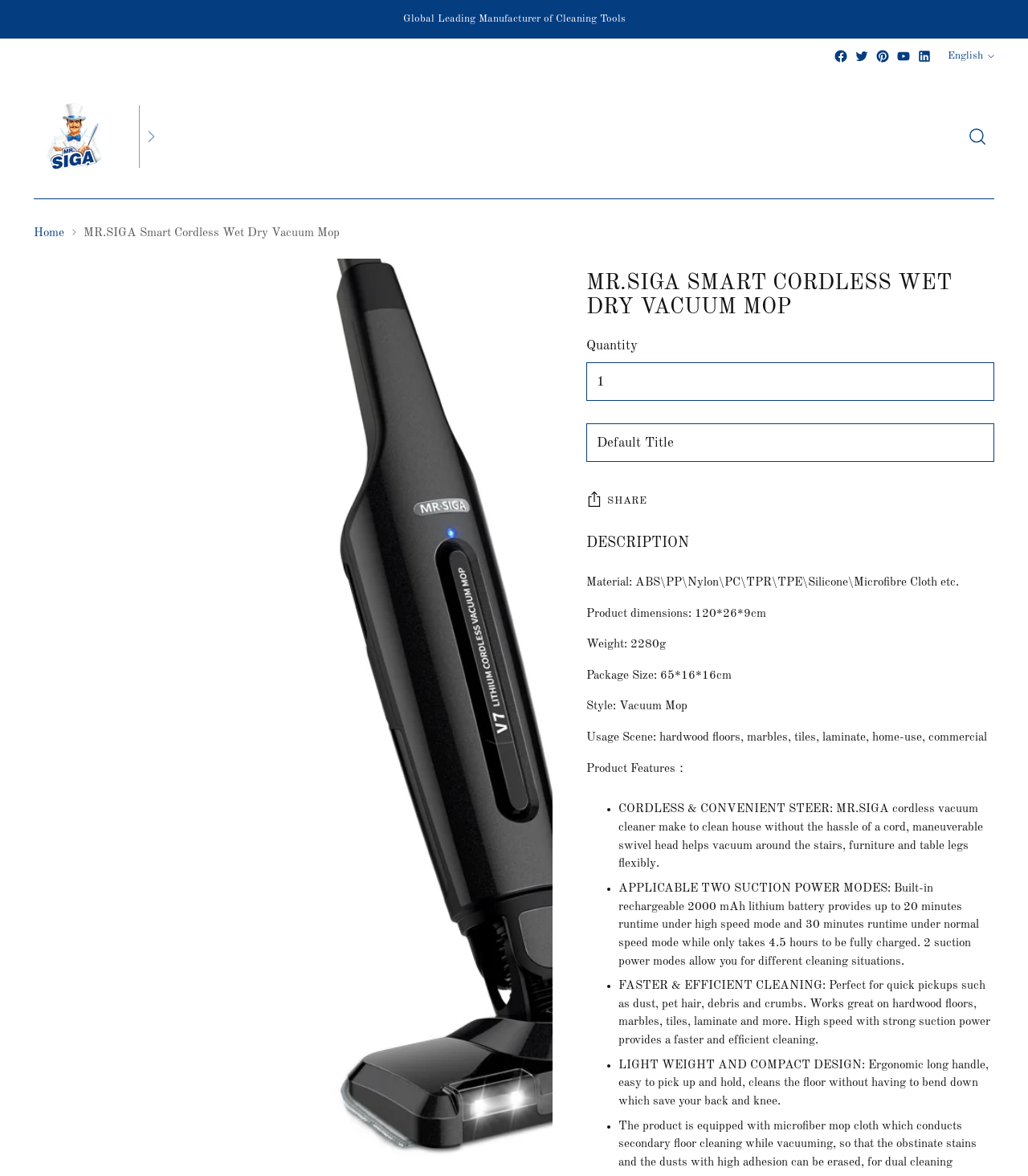Indicate the bounding box coordinates of the element that needs to be clicked to satisfy the following instruction: "Contact us". The coordinates should be four float numbers between 0 and 1, i.e., [left, top, right, bottom].

None